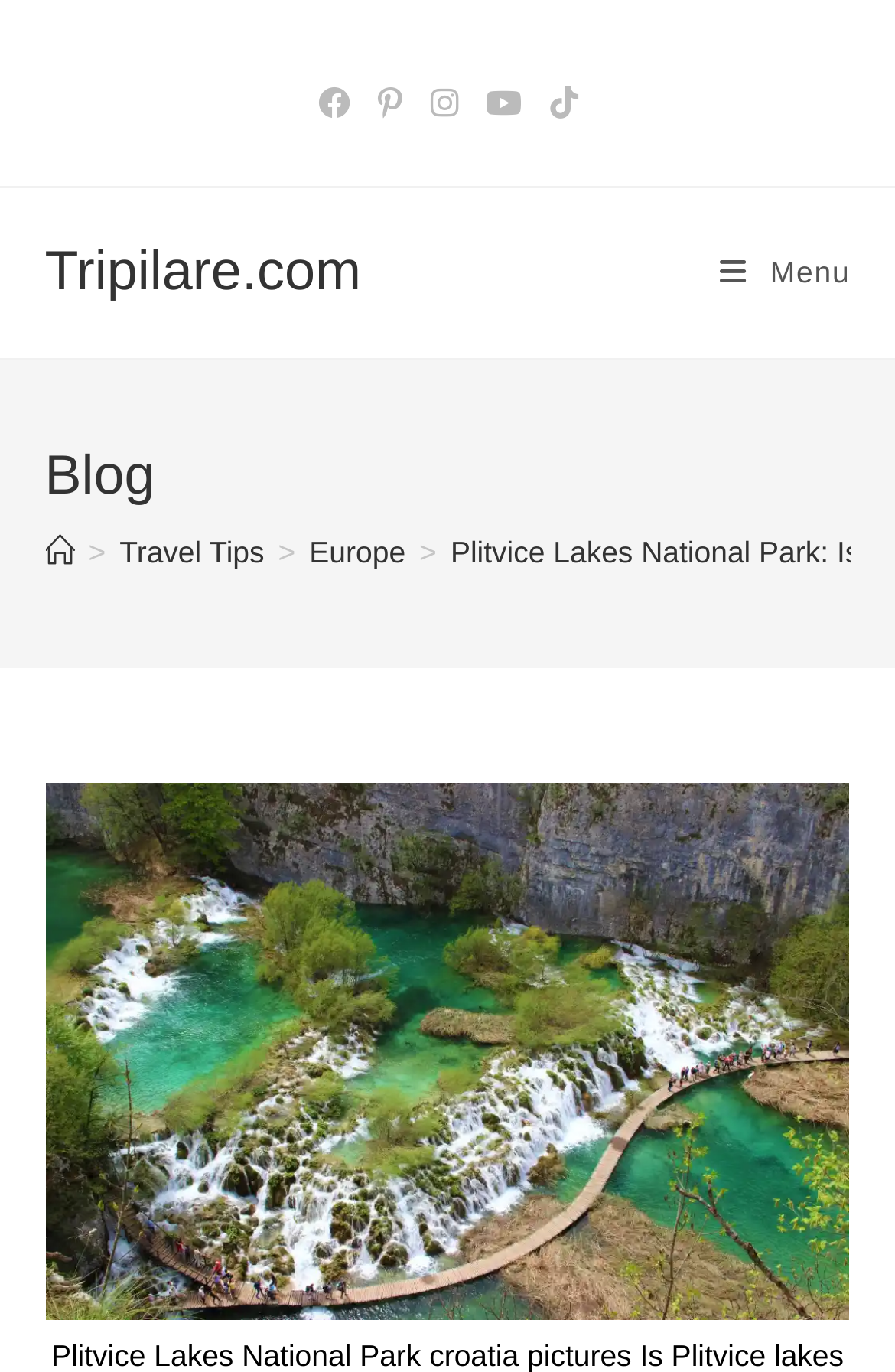Using the information in the image, give a detailed answer to the following question: How many social media links are available?

I counted the number of link elements inside the list element with the description 'Social links' and found 5 links to Facebook, Pinterest, Instagram, Youtube, and TikTok.